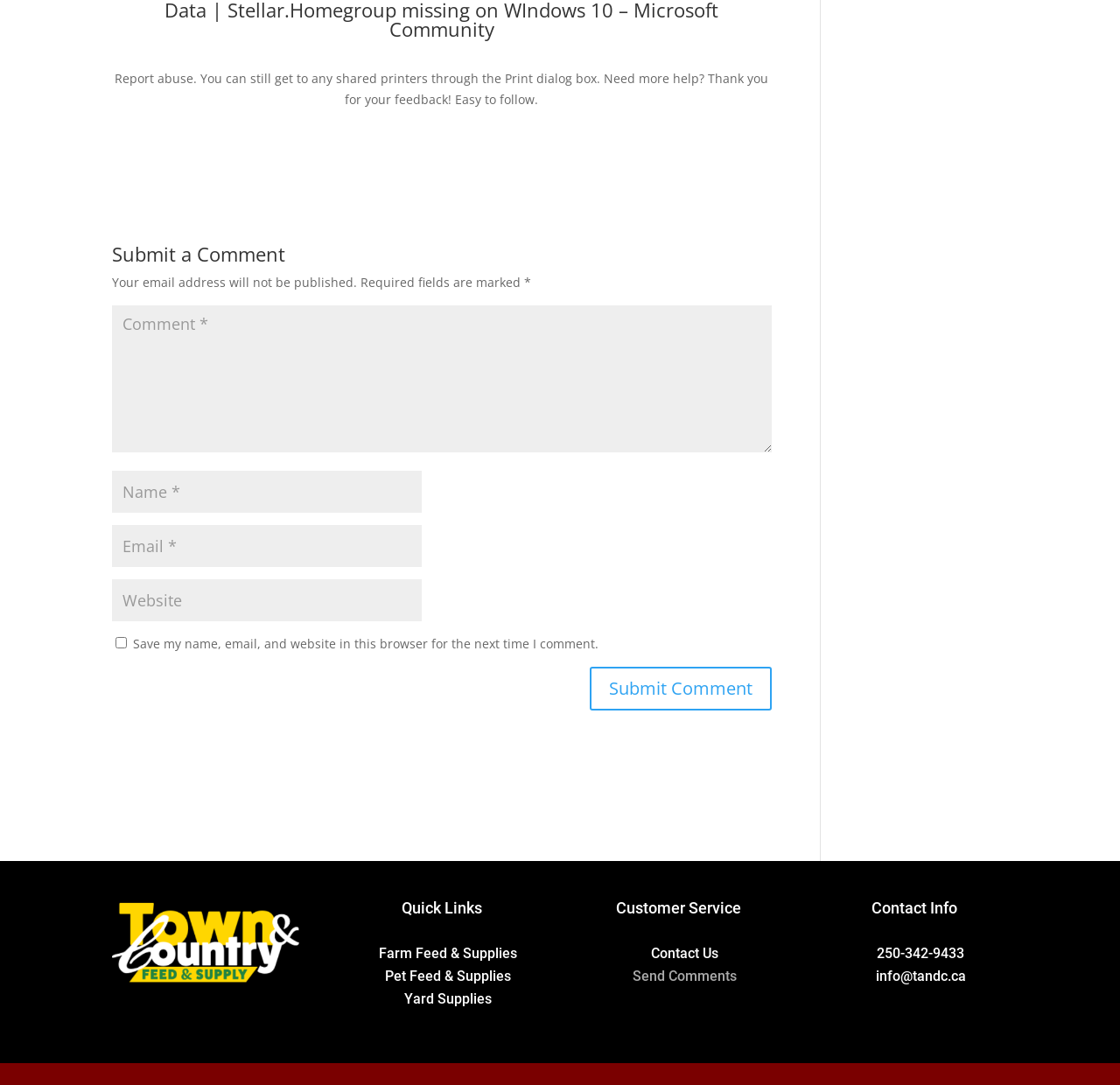Please identify the coordinates of the bounding box that should be clicked to fulfill this instruction: "Contact Julie A. Schrader".

None